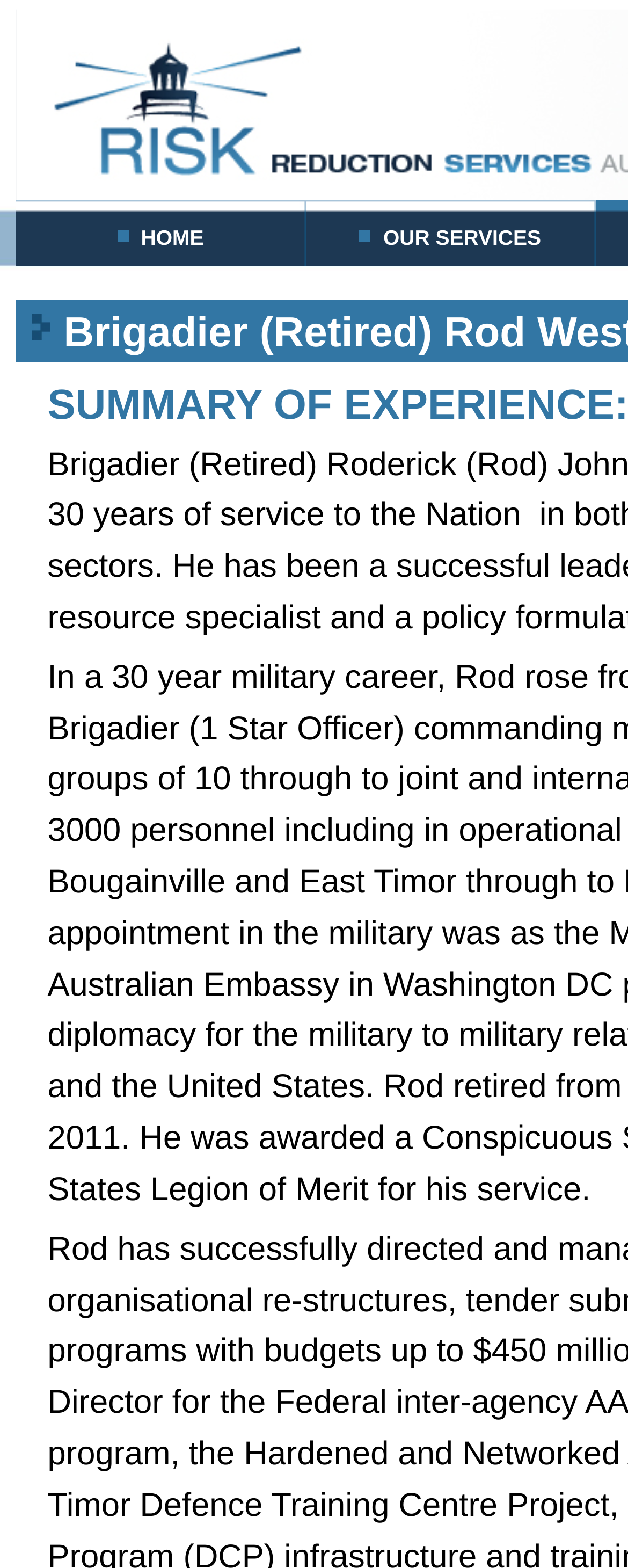Using floating point numbers between 0 and 1, provide the bounding box coordinates in the format (top-left x, top-left y, bottom-right x, bottom-right y). Locate the UI element described here: OUR SERVICES

[0.486, 0.127, 0.947, 0.17]